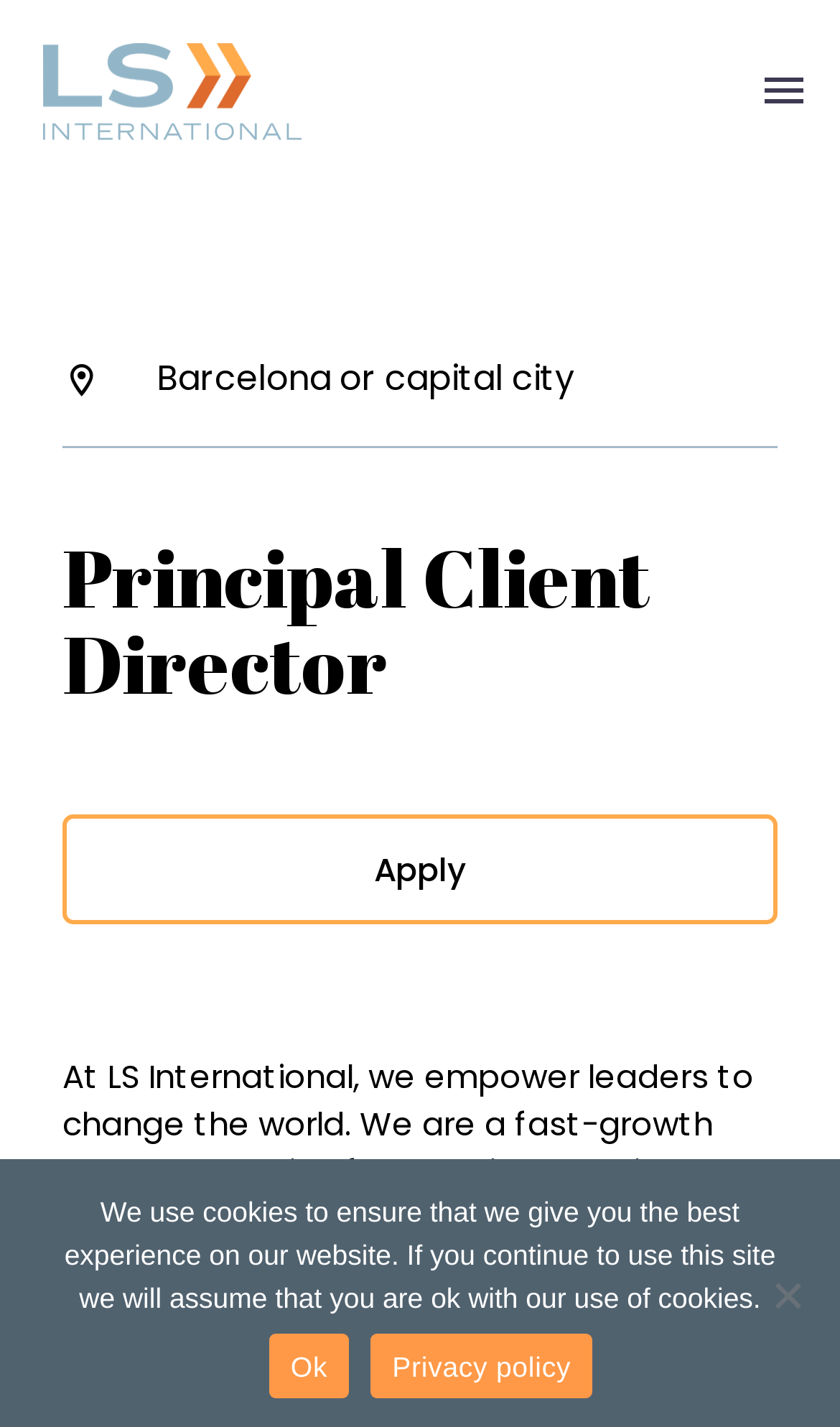Please identify the bounding box coordinates of the element's region that needs to be clicked to fulfill the following instruction: "View job details". The bounding box coordinates should consist of four float numbers between 0 and 1, i.e., [left, top, right, bottom].

[0.074, 0.374, 0.926, 0.495]